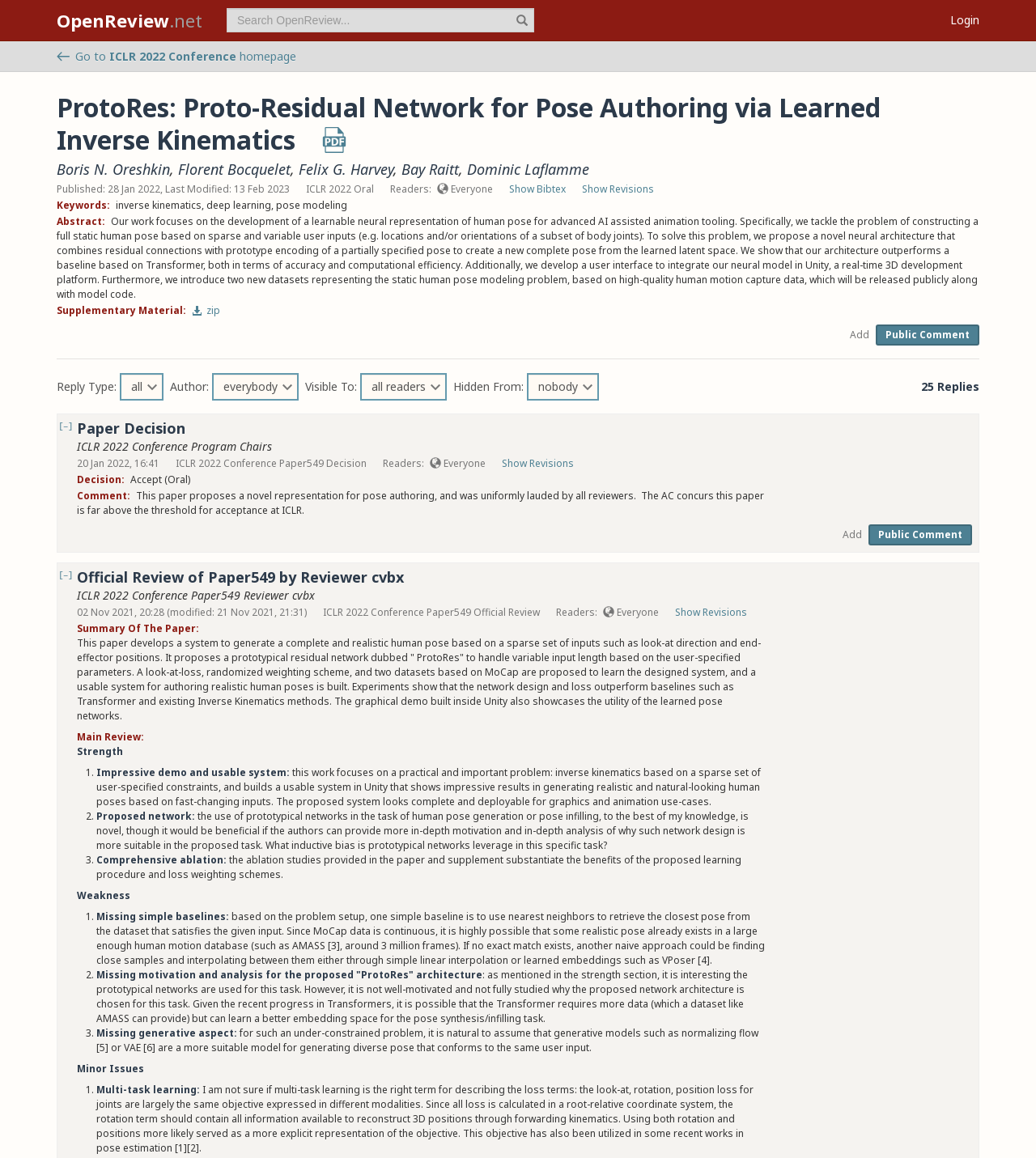Find the bounding box coordinates of the area that needs to be clicked in order to achieve the following instruction: "show Bibtex". The coordinates should be specified as four float numbers between 0 and 1, i.e., [left, top, right, bottom].

[0.491, 0.157, 0.546, 0.169]